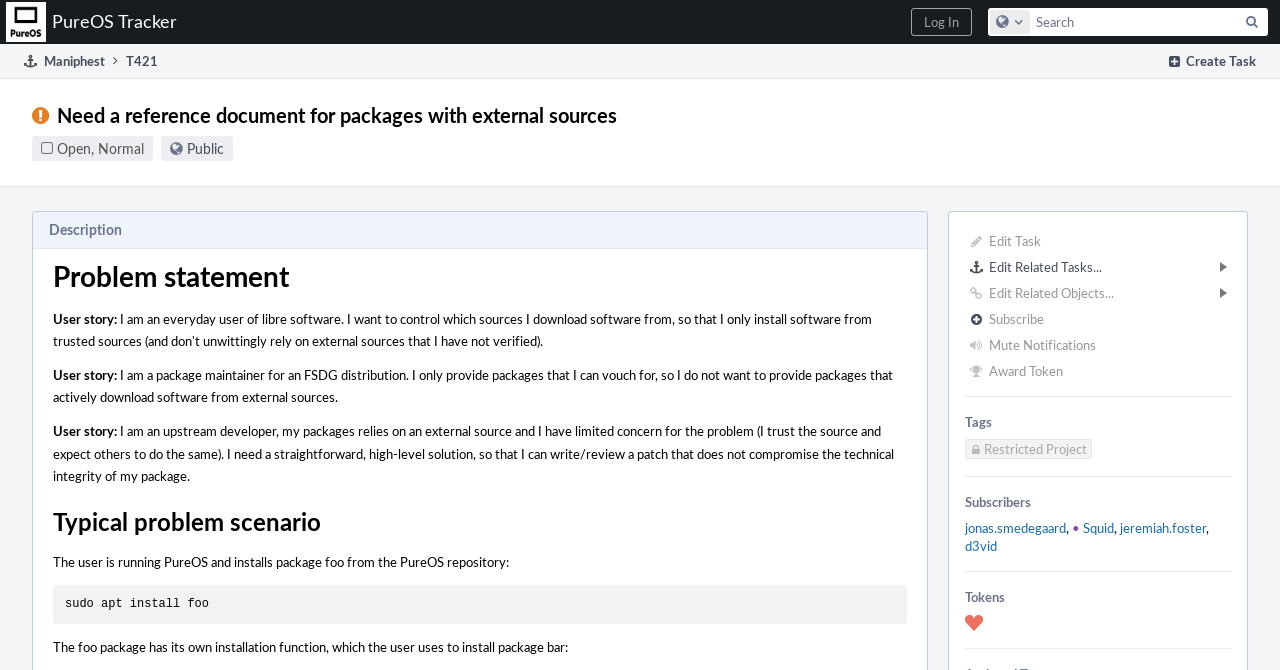Answer the question below in one word or phrase:
What is the problem scenario described in the task?

User installs package foo from PureOS repository